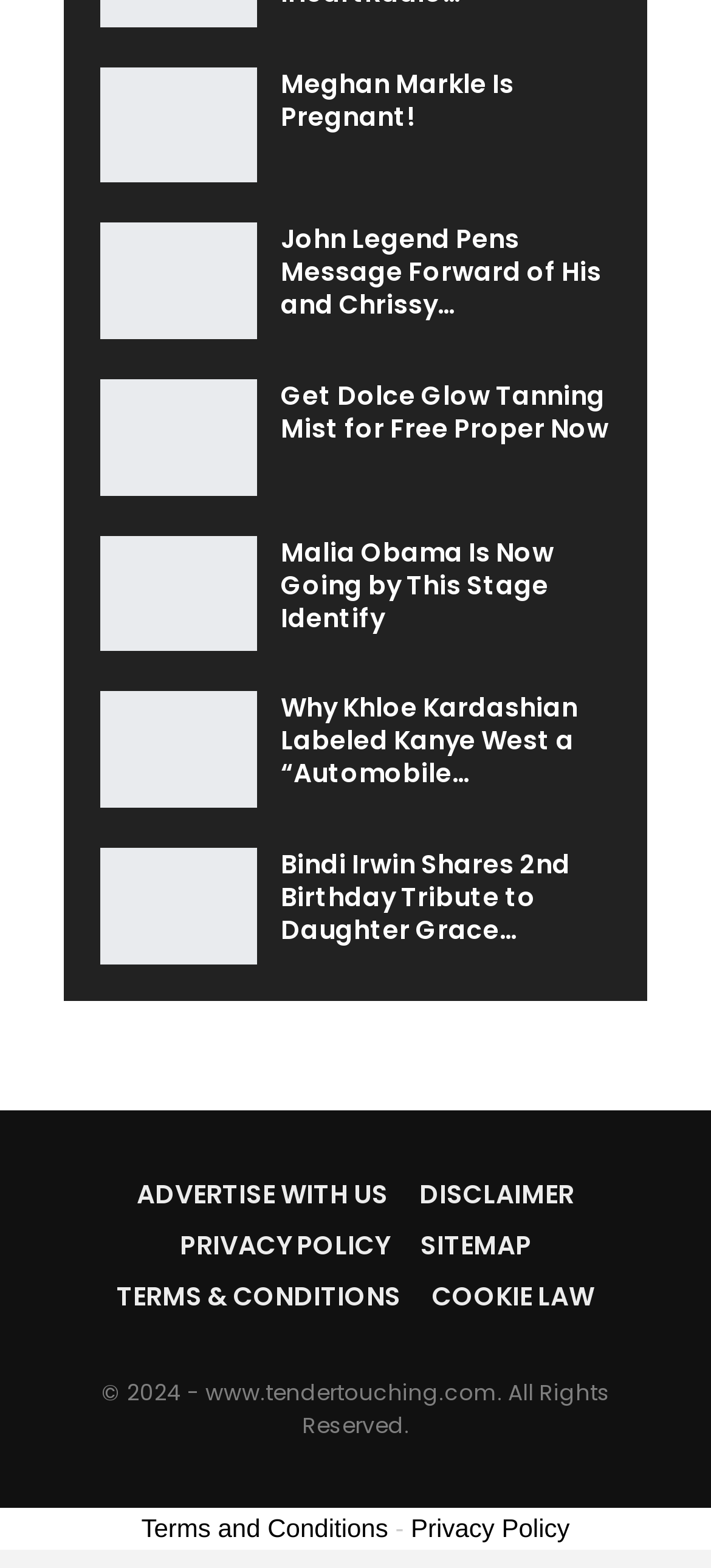Find the bounding box coordinates corresponding to the UI element with the description: "NC Blogger Network". The coordinates should be formatted as [left, top, right, bottom], with values as floats between 0 and 1.

None